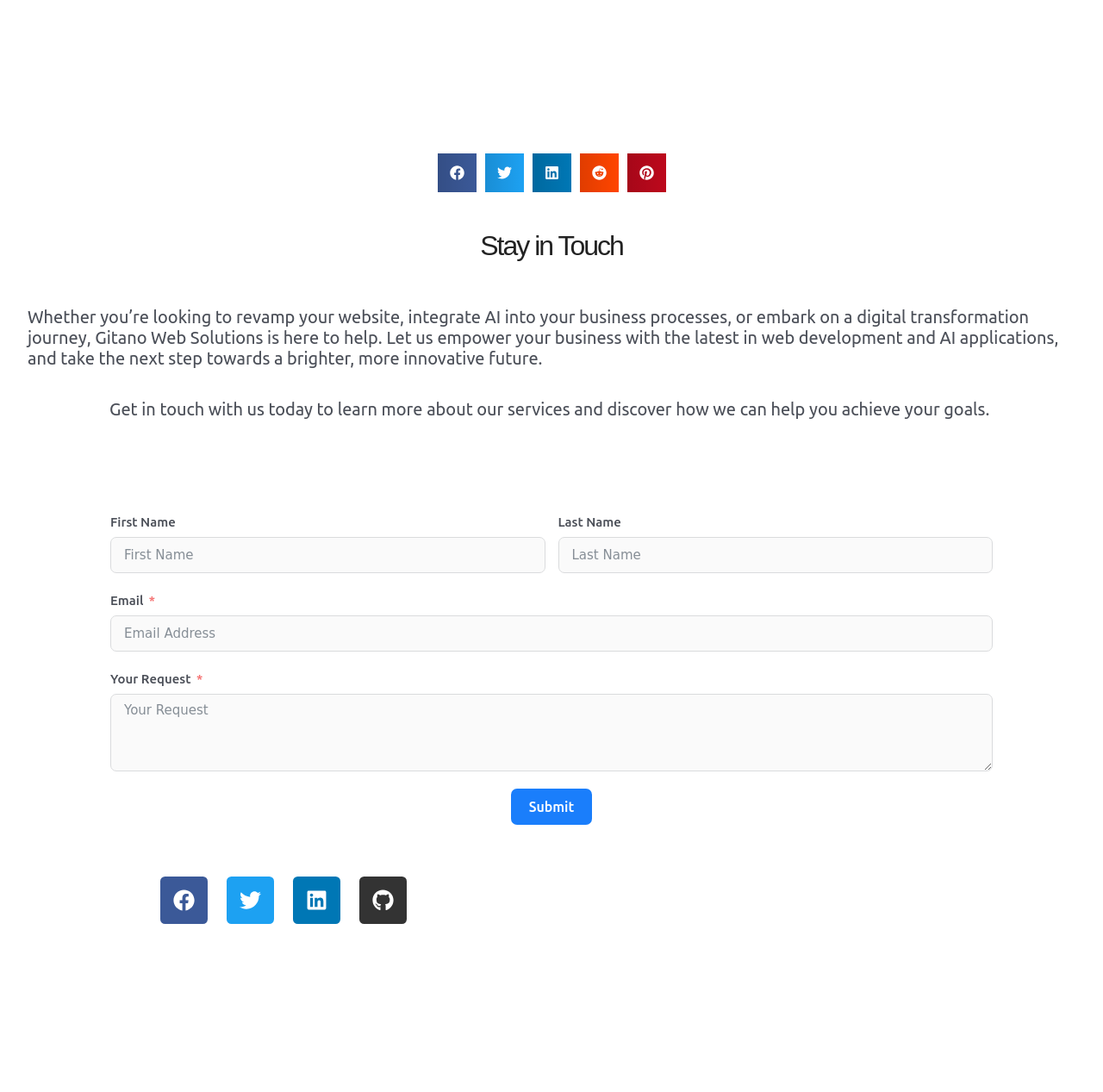Identify the bounding box coordinates for the UI element that matches this description: "Submit".

[0.463, 0.722, 0.537, 0.755]